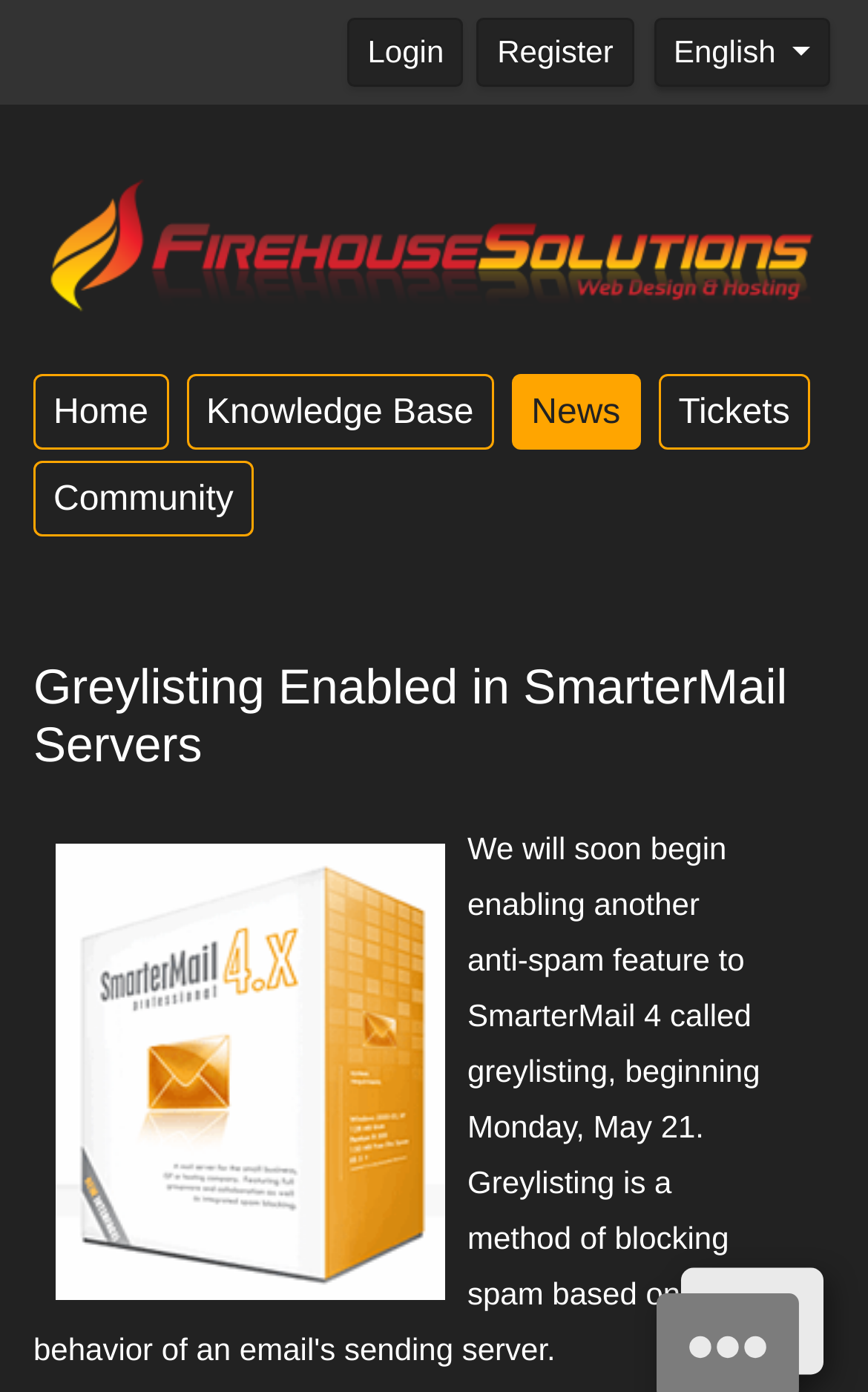Determine the bounding box coordinates of the section to be clicked to follow the instruction: "Visit the Knowledge Base". The coordinates should be given as four float numbers between 0 and 1, formatted as [left, top, right, bottom].

[0.215, 0.269, 0.569, 0.323]